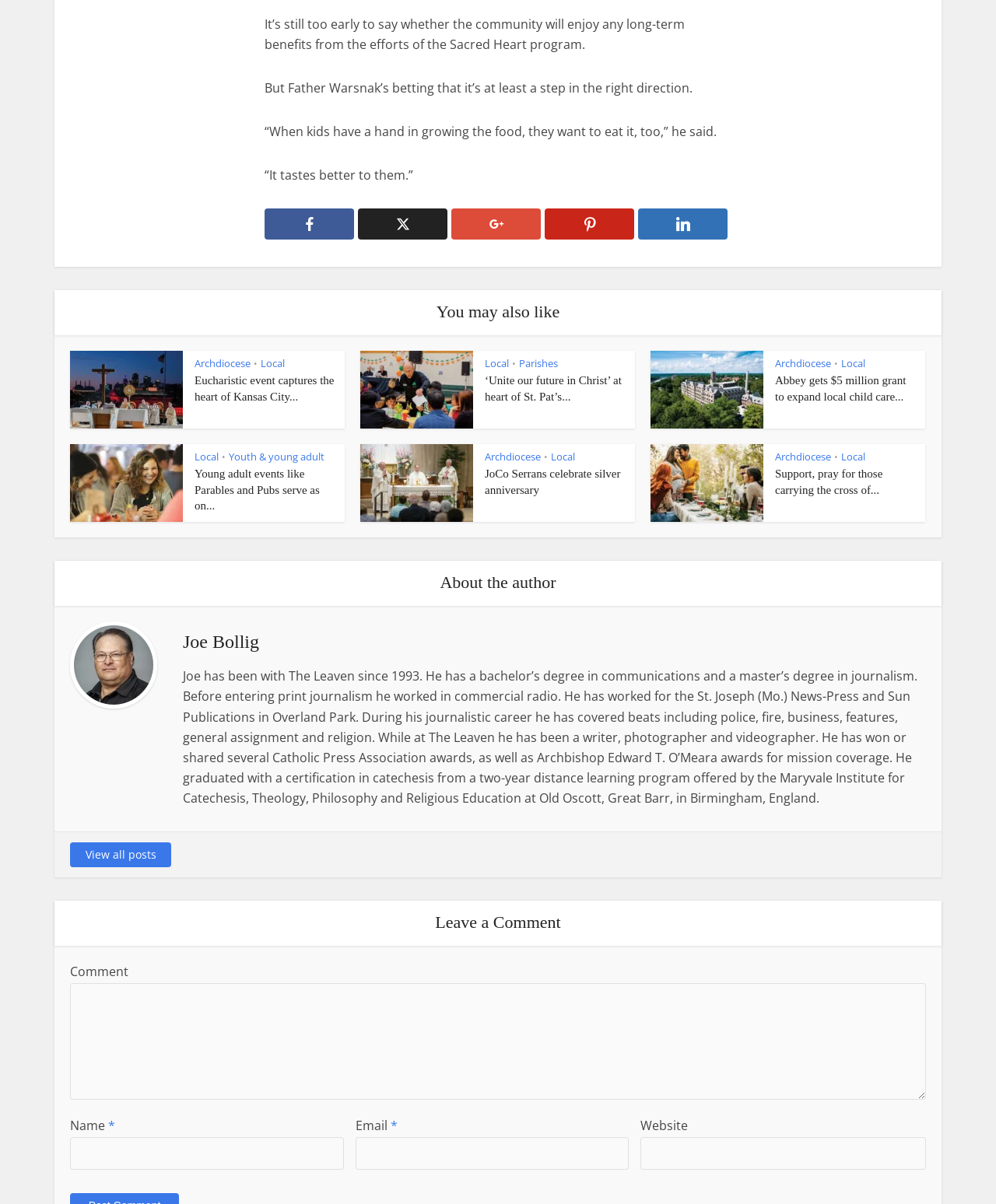Determine the bounding box coordinates of the clickable region to carry out the instruction: "Register for the 'Team and Morale Building' event".

None